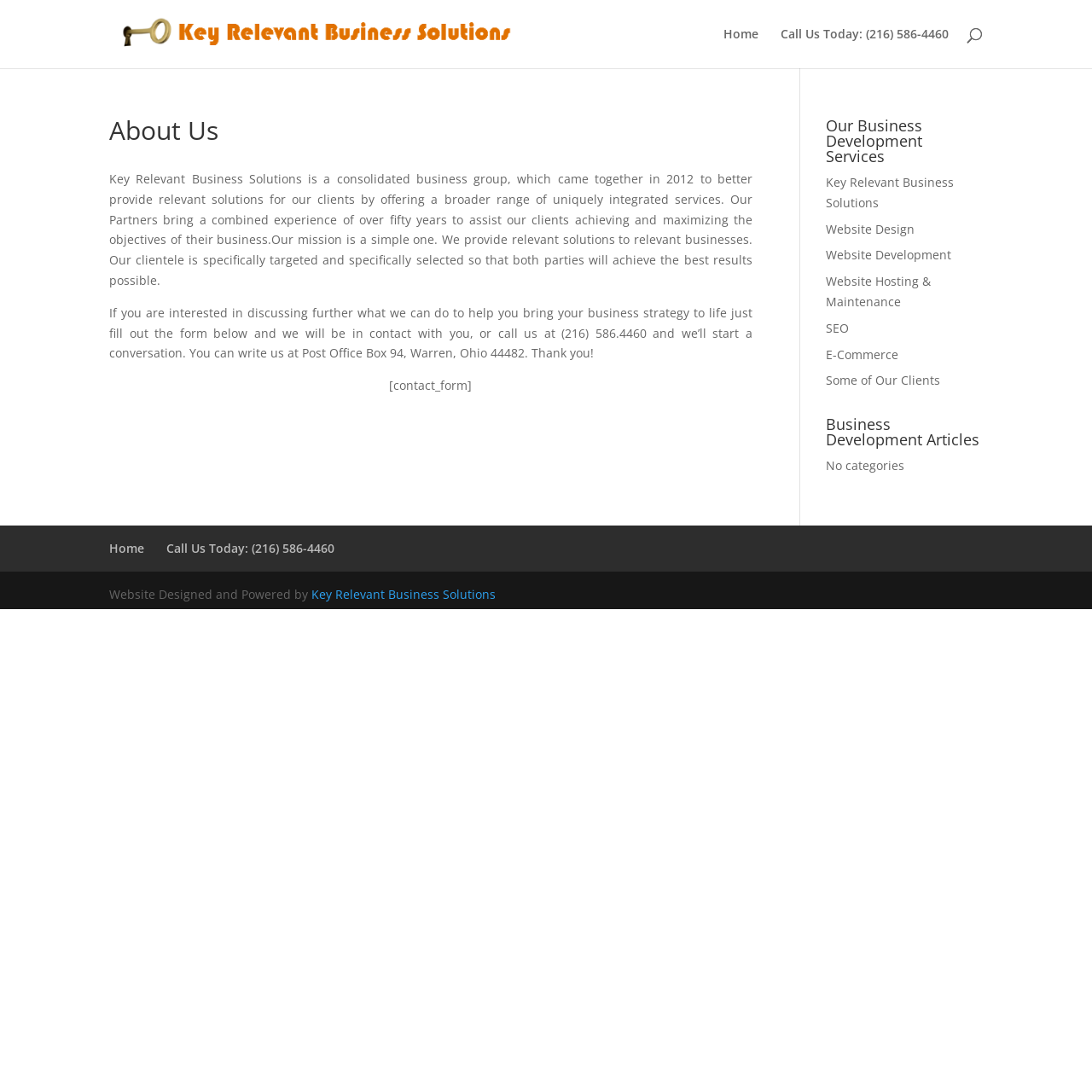Could you find the bounding box coordinates of the clickable area to complete this instruction: "Learn more about 'Website Design'"?

[0.756, 0.202, 0.838, 0.217]